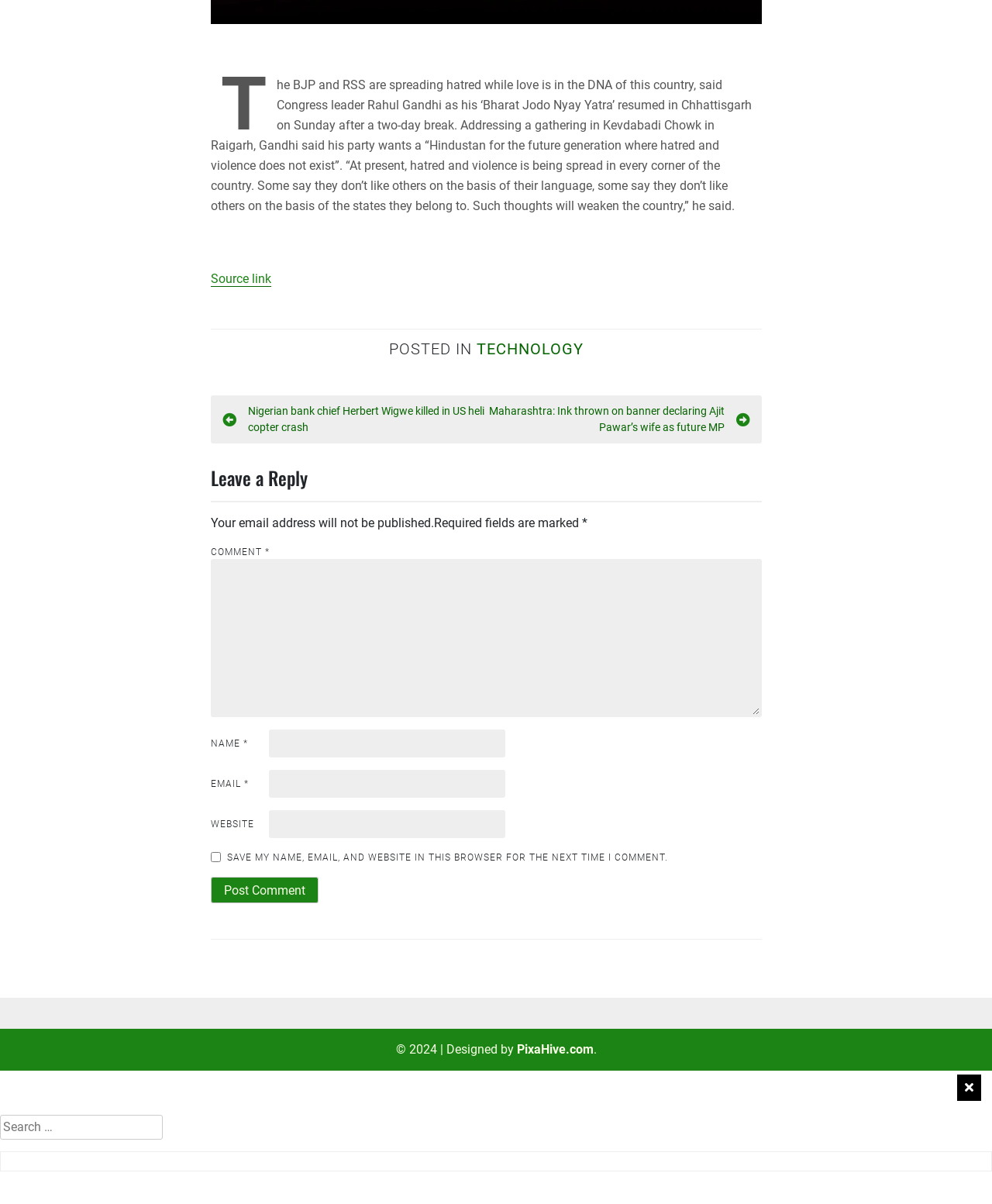What is the copyright year of the website?
Using the information from the image, provide a comprehensive answer to the question.

The copyright year of the website is 2024, as mentioned at the bottom of the webpage.